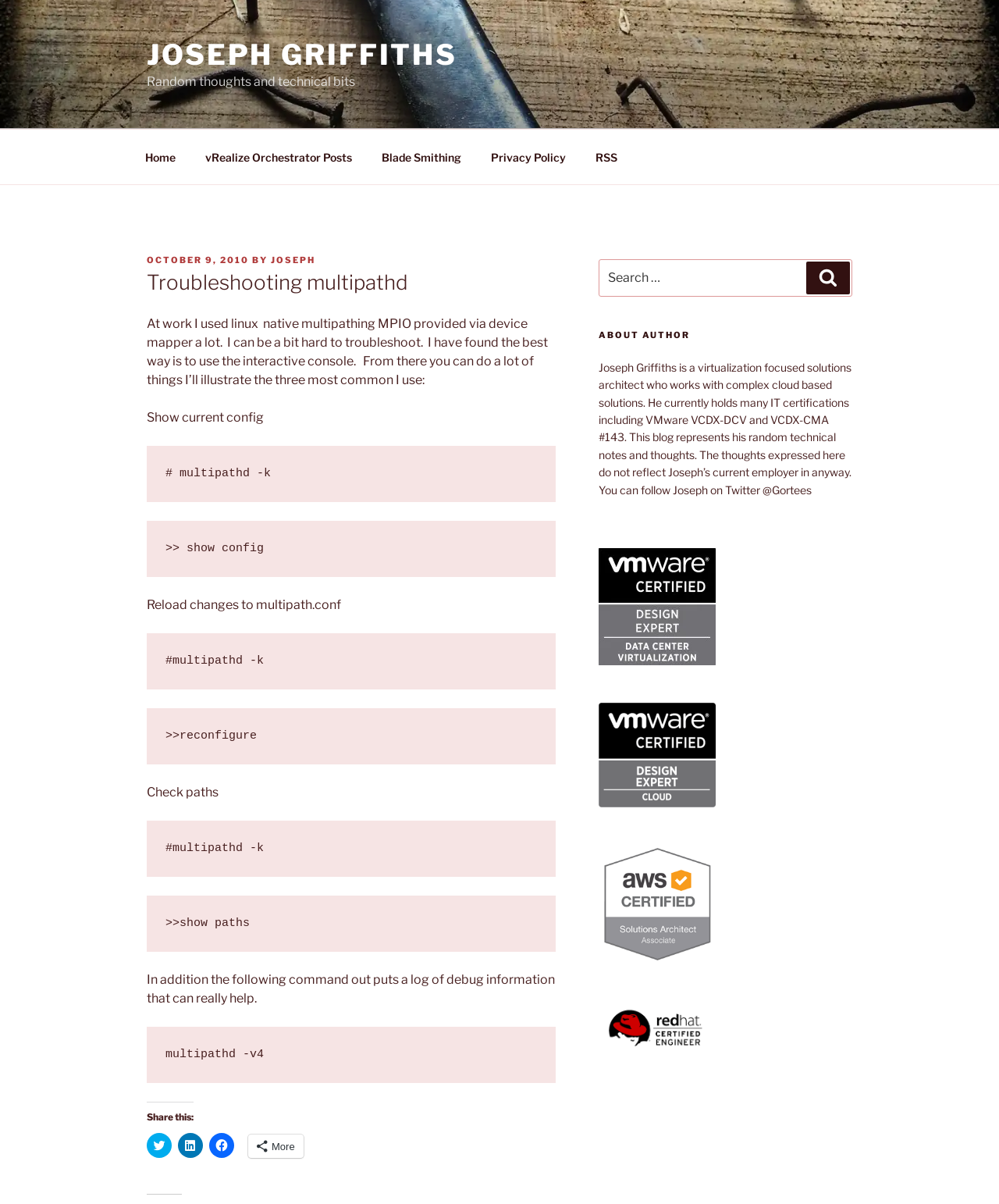Please give the bounding box coordinates of the area that should be clicked to fulfill the following instruction: "Click on the Home link". The coordinates should be in the format of four float numbers from 0 to 1, i.e., [left, top, right, bottom].

[0.131, 0.114, 0.189, 0.146]